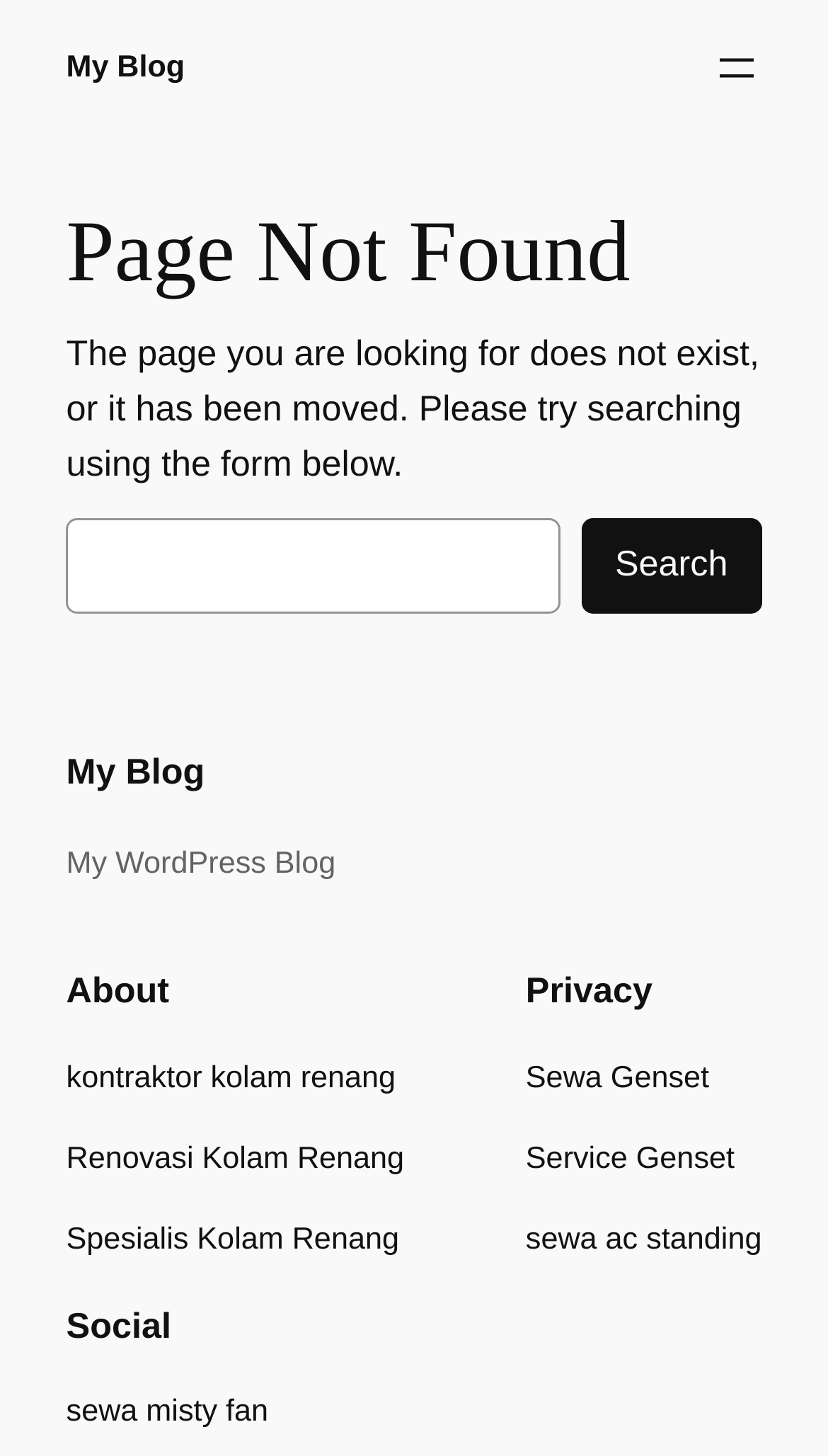Given the element description Spesialis Kolam Renang, identify the bounding box coordinates for the UI element on the webpage screenshot. The format should be (top-left x, top-left y, bottom-right x, bottom-right y), with values between 0 and 1.

[0.08, 0.836, 0.482, 0.869]